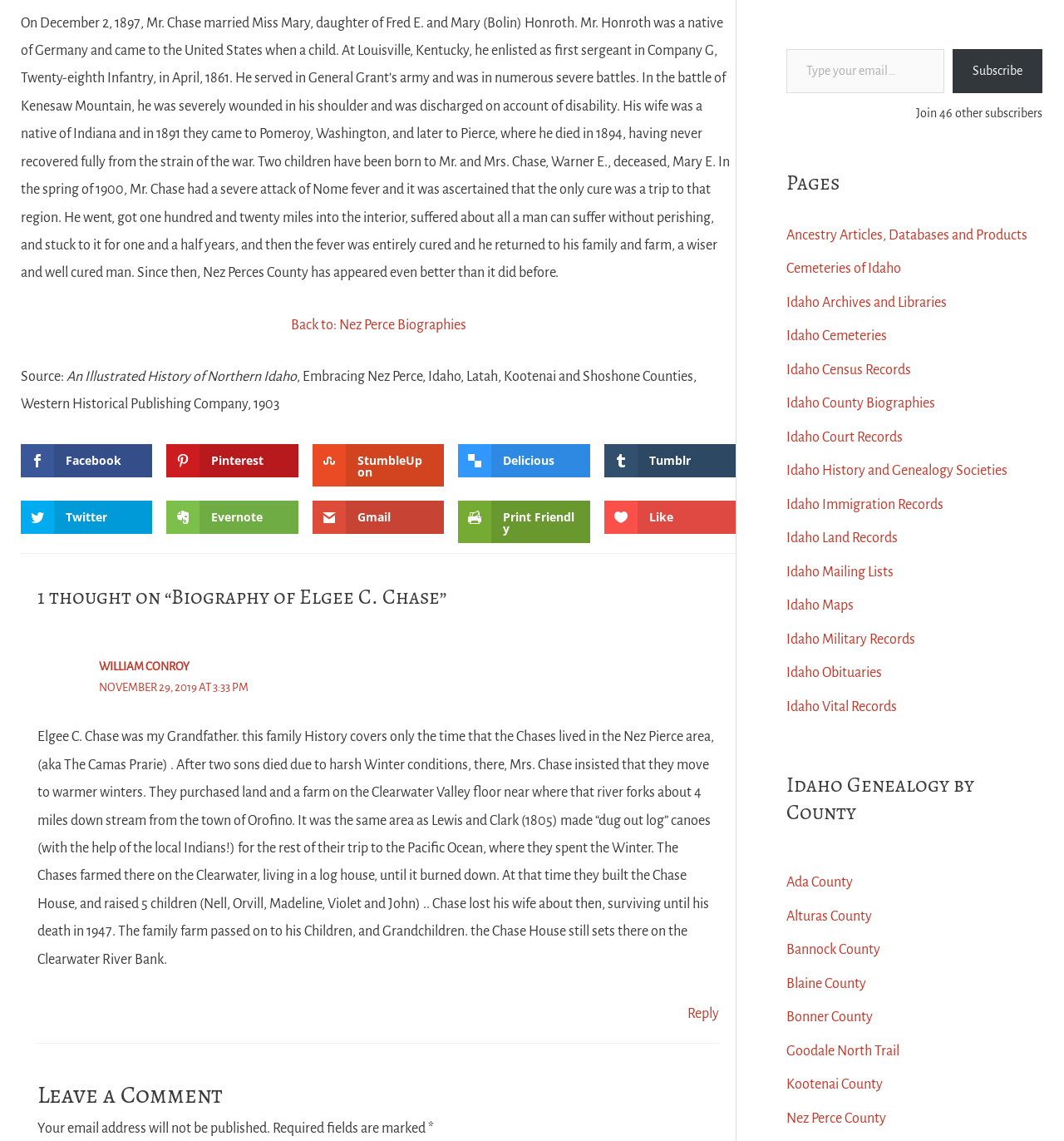What was the name of the book that the biography of Elgee C. Chase was taken from?
Provide a fully detailed and comprehensive answer to the question.

The biography of Elgee C. Chase was taken from the book 'An Illustrated History of Northern Idaho', which was published by Western Historical Publishing Company in 1903.